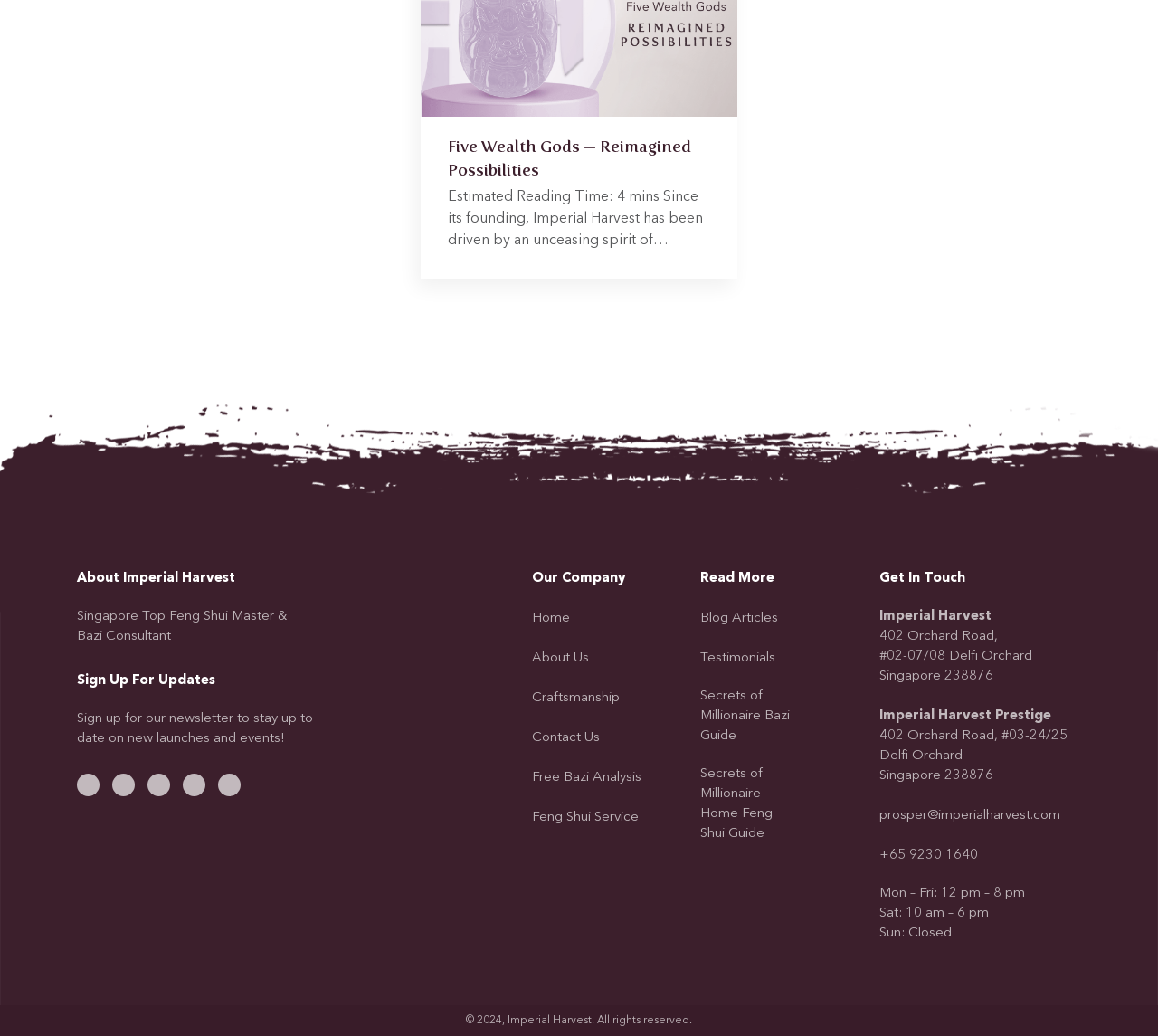Predict the bounding box coordinates of the area that should be clicked to accomplish the following instruction: "Read more about Feng Shui Service". The bounding box coordinates should consist of four float numbers between 0 and 1, i.e., [left, top, right, bottom].

[0.459, 0.78, 0.551, 0.799]